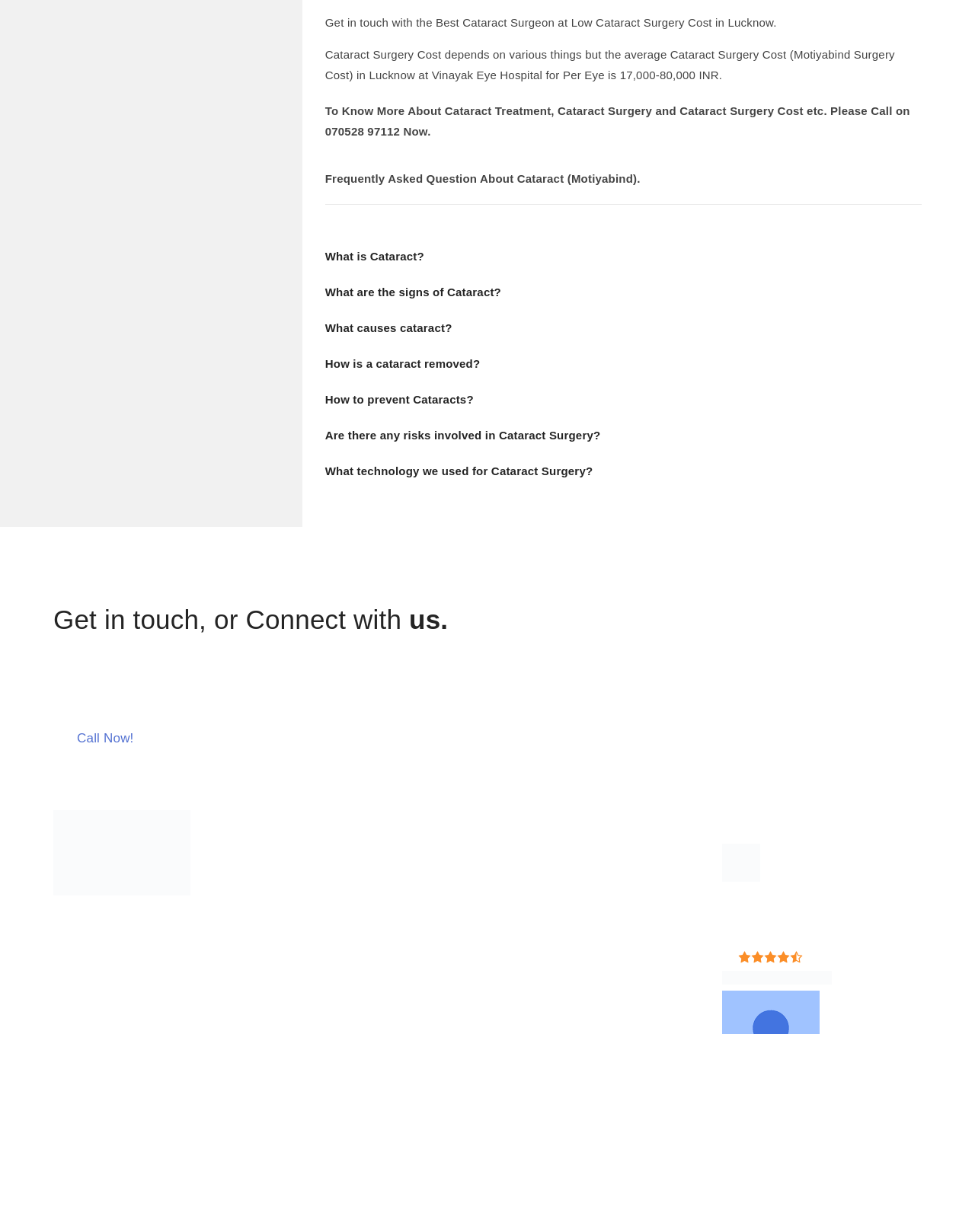Identify the bounding box coordinates for the UI element described as: "Privacy policy". The coordinates should be provided as four floats between 0 and 1: [left, top, right, bottom].

None